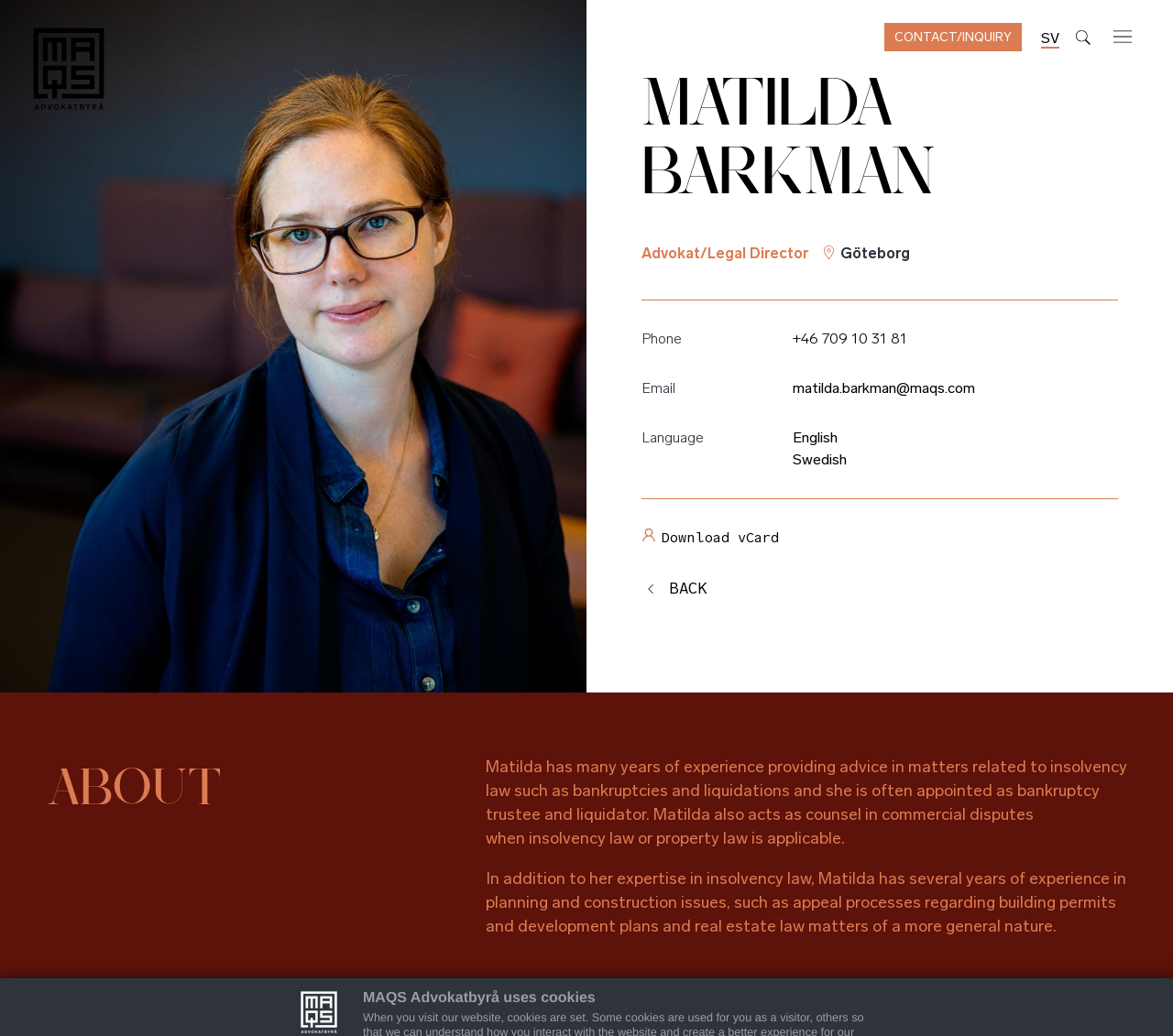Please provide a one-word or phrase answer to the question: 
What is Matilda's profession?

Advokat/Legal Director